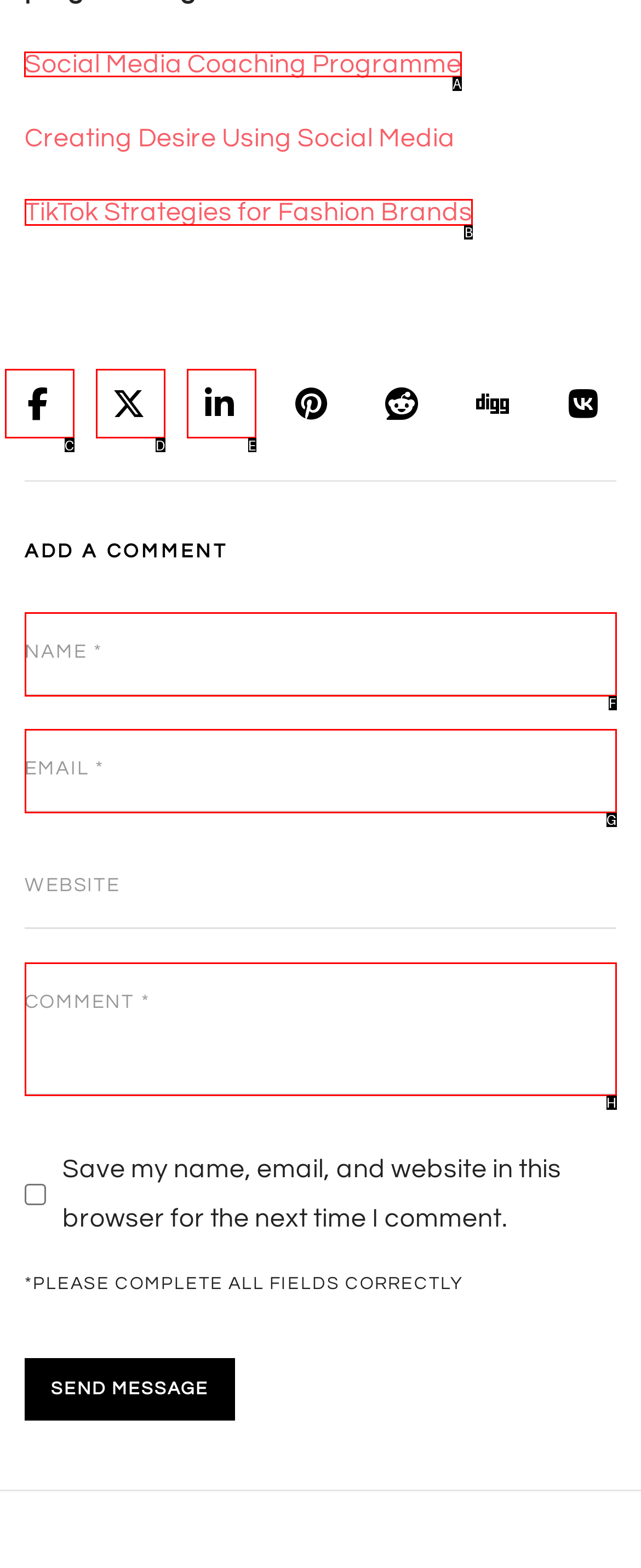Choose the HTML element you need to click to achieve the following task: Click on Social Media Coaching Programme
Respond with the letter of the selected option from the given choices directly.

A